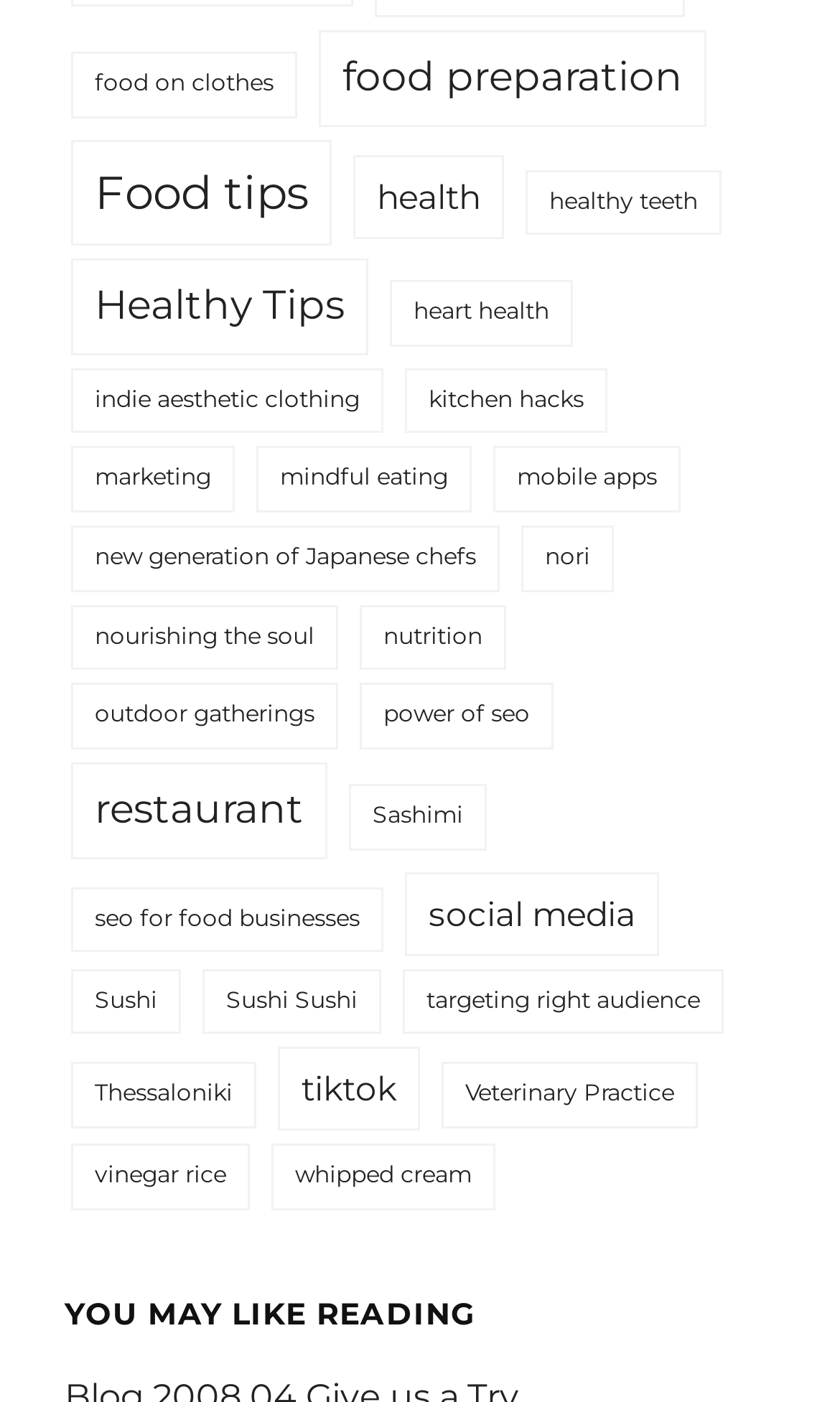Please provide the bounding box coordinates for the element that needs to be clicked to perform the following instruction: "Discover Sushi". The coordinates should be given as four float numbers between 0 and 1, i.e., [left, top, right, bottom].

[0.085, 0.691, 0.215, 0.738]